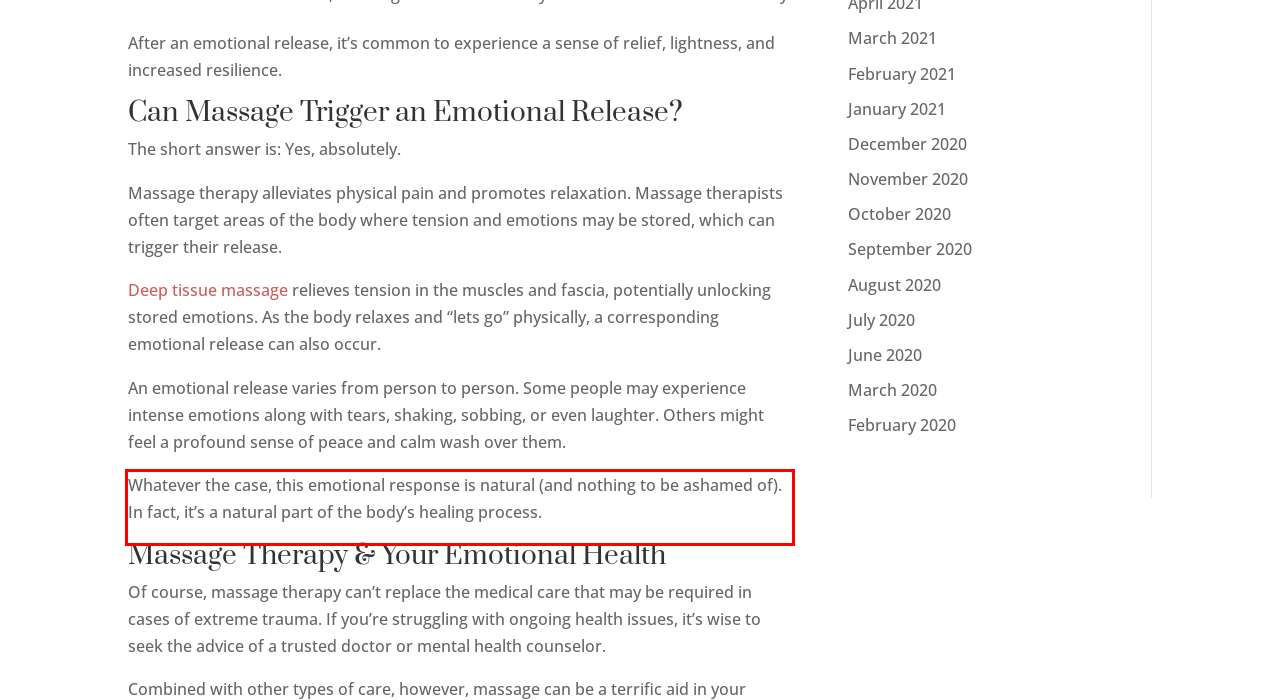Given a screenshot of a webpage, locate the red bounding box and extract the text it encloses.

Whatever the case, this emotional response is natural (and nothing to be ashamed of). In fact, it’s a natural part of the body’s healing process.